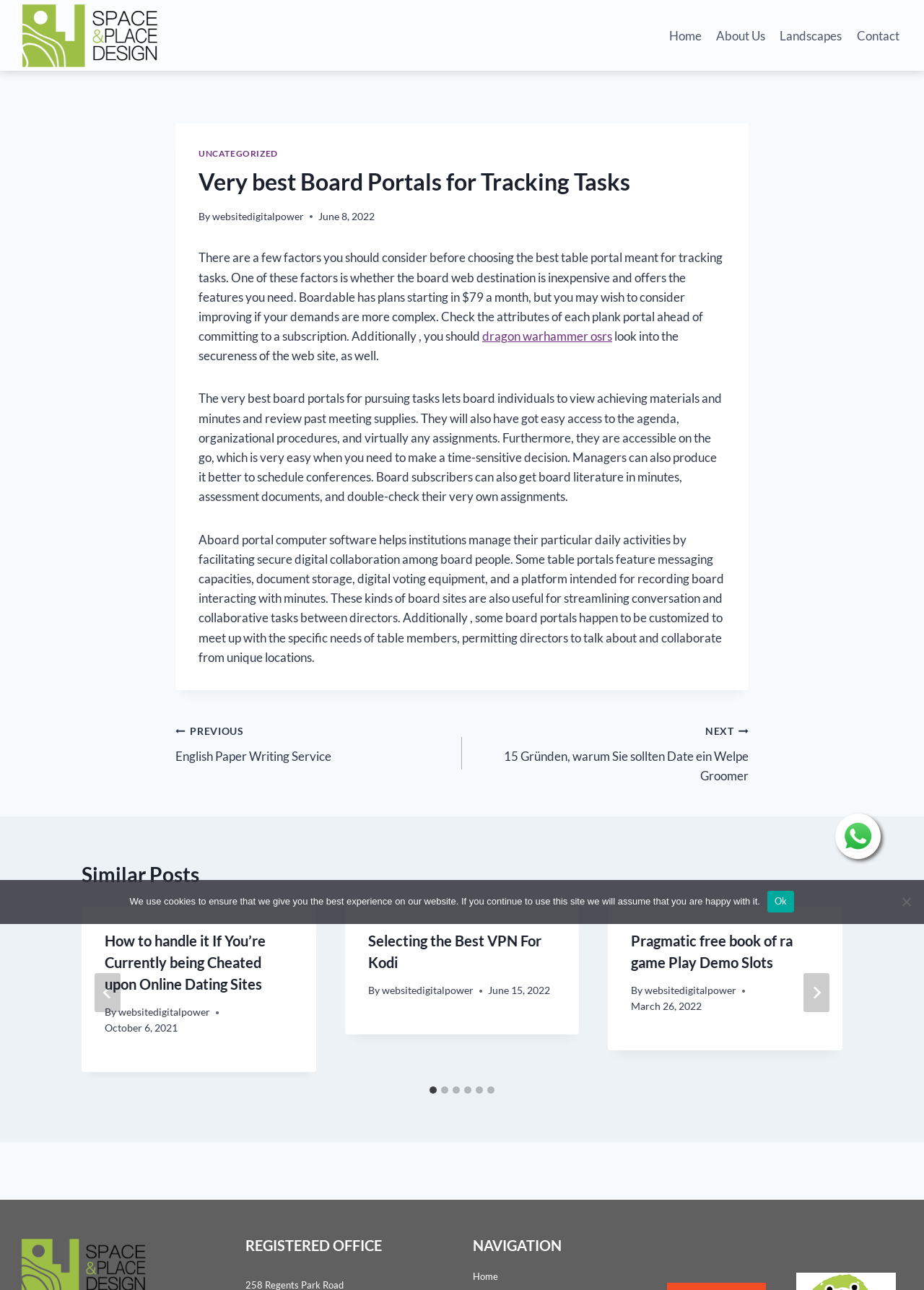Locate the bounding box coordinates of the element to click to perform the following action: 'View the 'Similar Posts''. The coordinates should be given as four float values between 0 and 1, in the form of [left, top, right, bottom].

[0.088, 0.666, 0.912, 0.69]